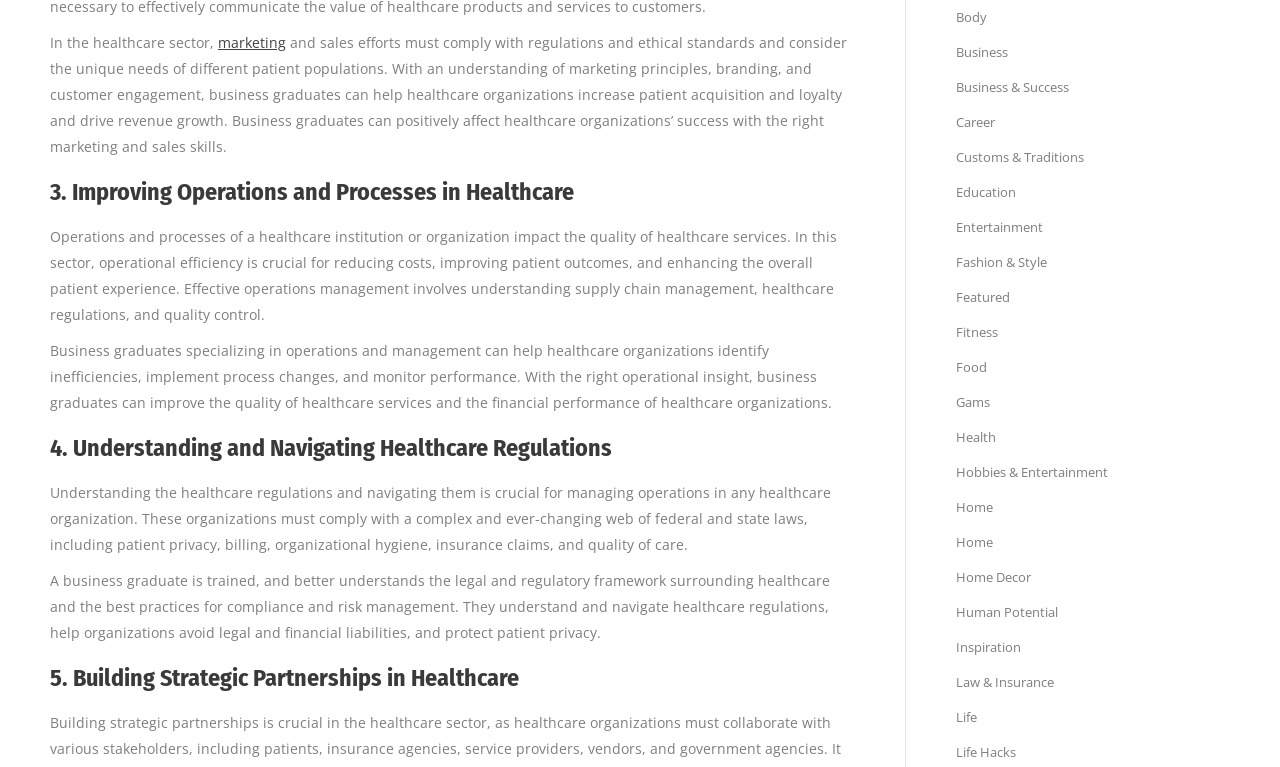Please specify the bounding box coordinates of the clickable region to carry out the following instruction: "read 'Improving Operations and Processes in Healthcare'". The coordinates should be four float numbers between 0 and 1, in the format [left, top, right, bottom].

[0.039, 0.222, 0.668, 0.28]